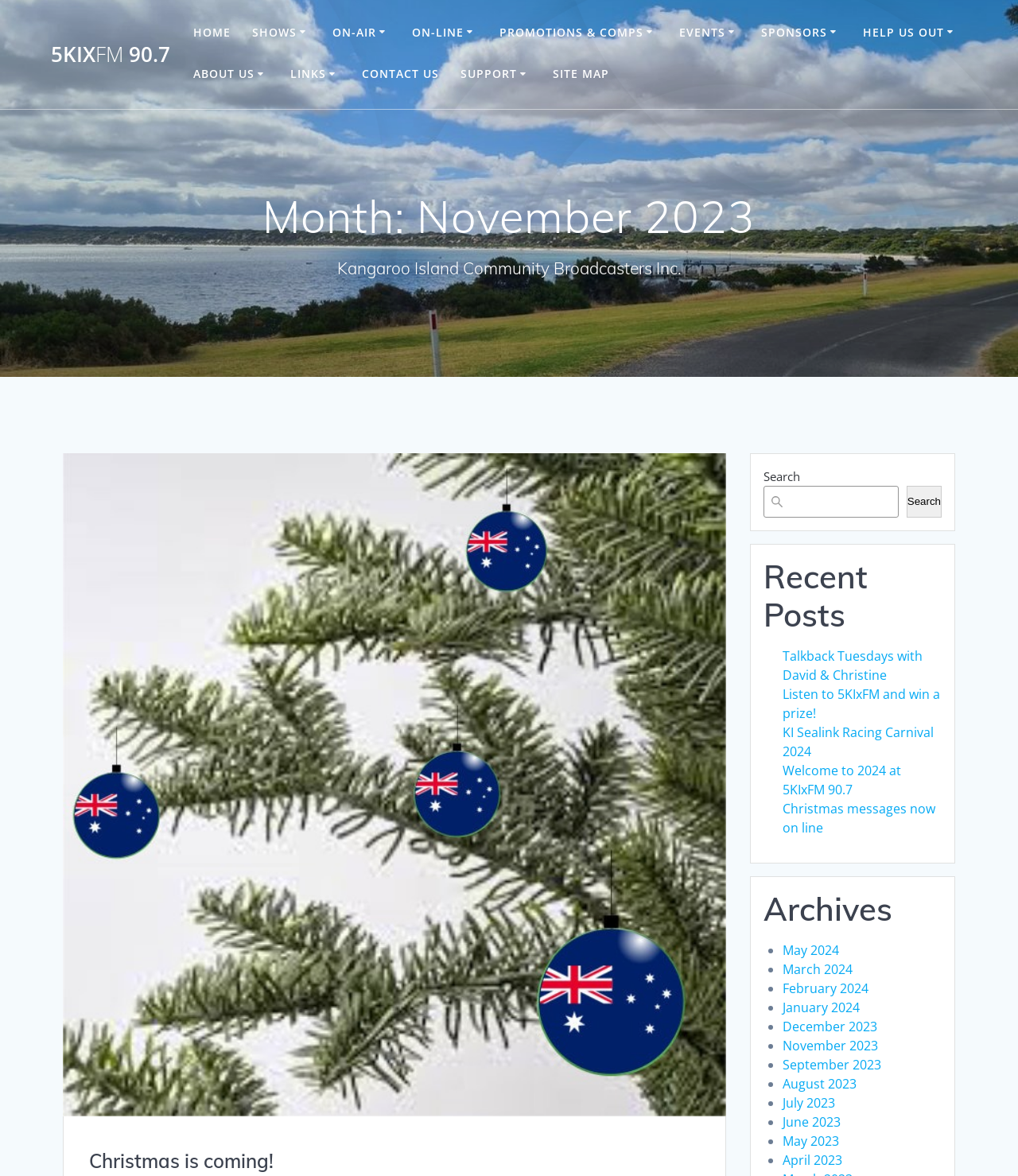Could you indicate the bounding box coordinates of the region to click in order to complete this instruction: "Click on the 'Christmas is coming!' link".

[0.088, 0.977, 0.269, 0.997]